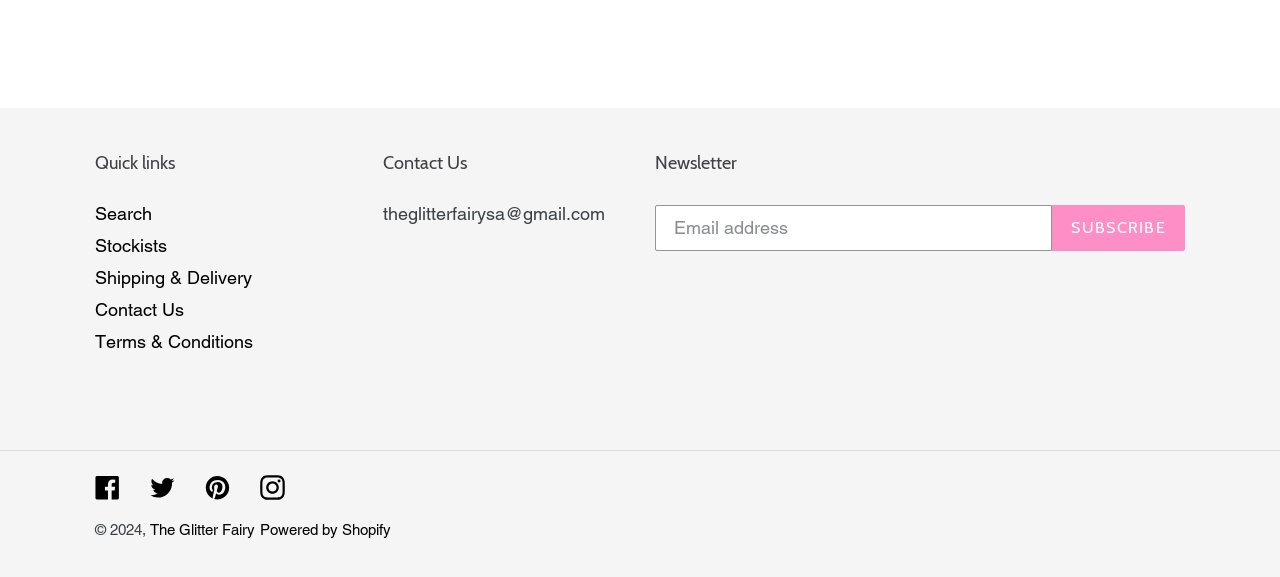Based on the image, provide a detailed response to the question:
What is the email address provided?

I found the email address 'theglitterfairysa@gmail.com' in the static text element located at [0.299, 0.352, 0.472, 0.388] on the webpage.